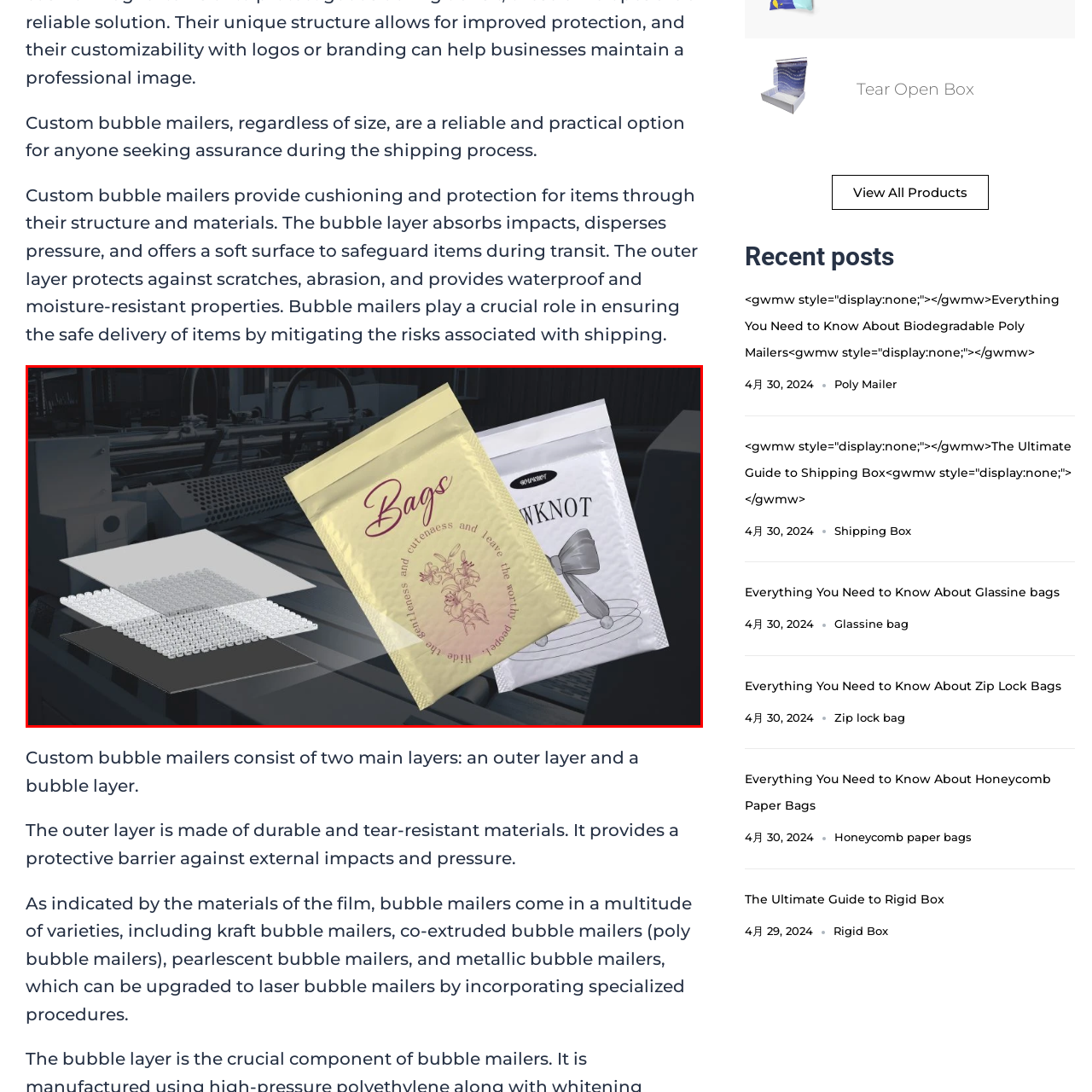What is the significance of the themed designs? Observe the image within the red bounding box and give a one-word or short-phrase answer.

Merge functionality with creativity